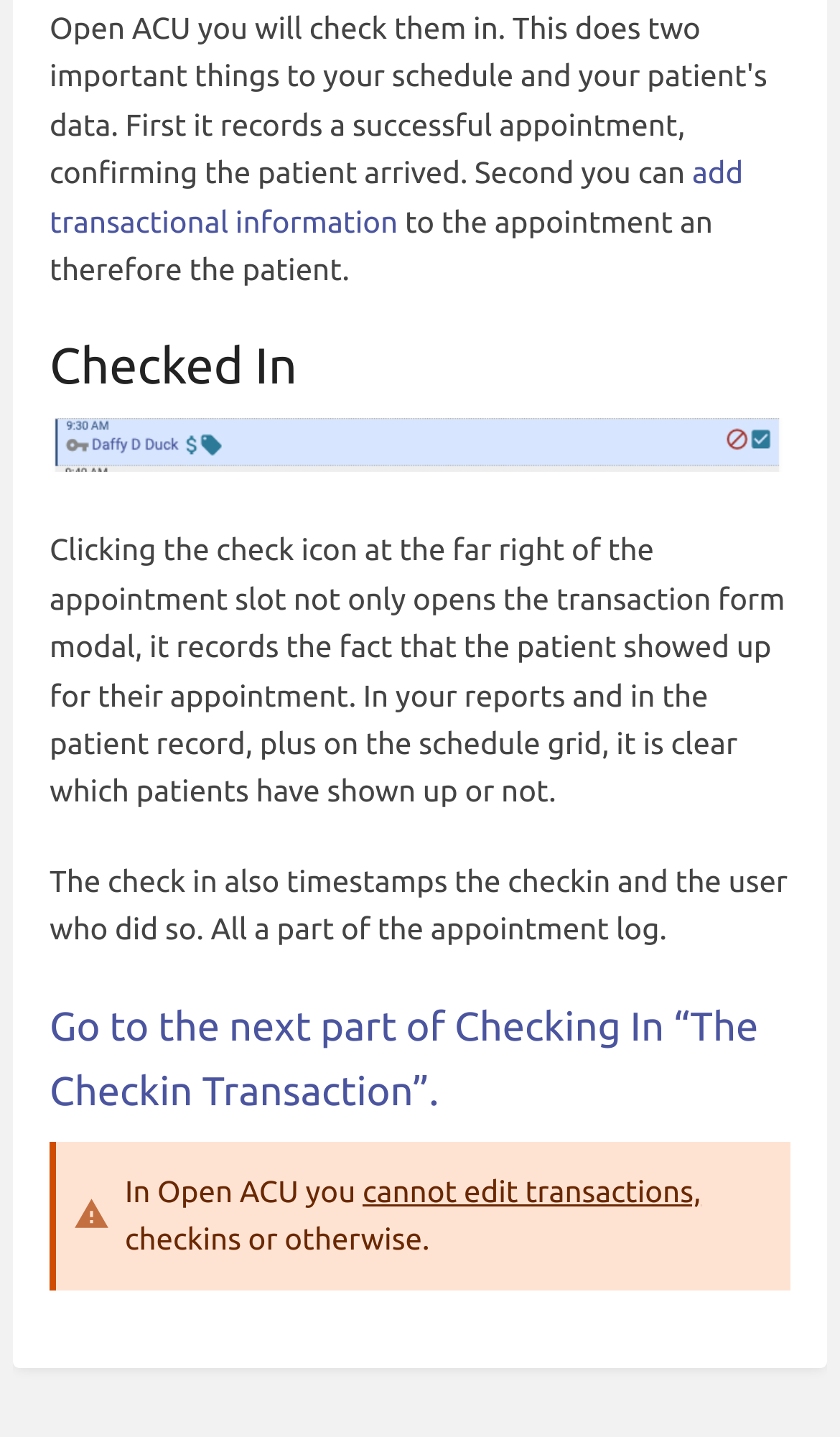Predict the bounding box of the UI element based on the description: "add transactional information". The coordinates should be four float numbers between 0 and 1, formatted as [left, top, right, bottom].

[0.059, 0.108, 0.885, 0.166]